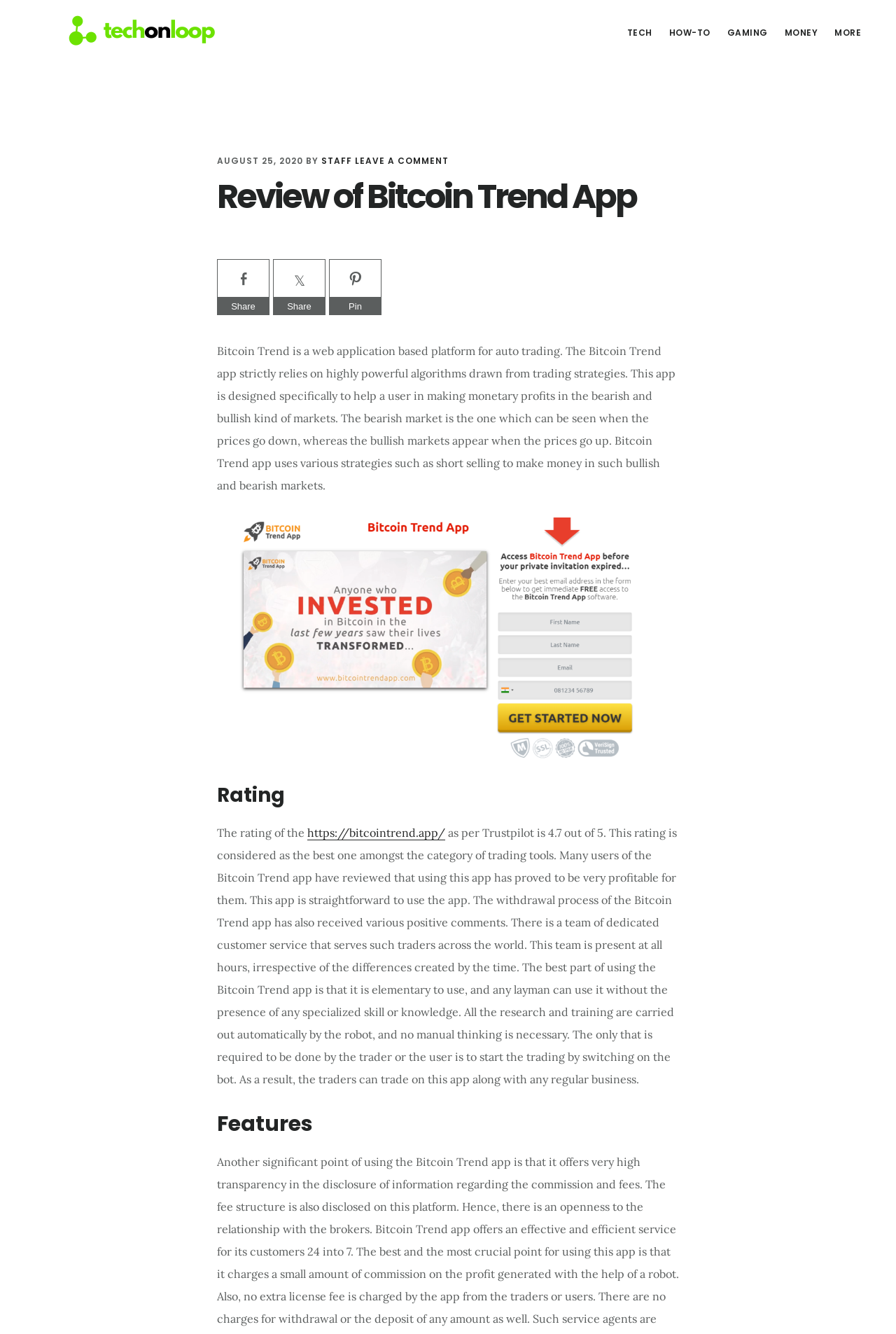Based on the element description: "parent_node: Pin", identify the UI element and provide its bounding box coordinates. Use four float numbers between 0 and 1, [left, top, right, bottom].

[0.367, 0.194, 0.426, 0.223]